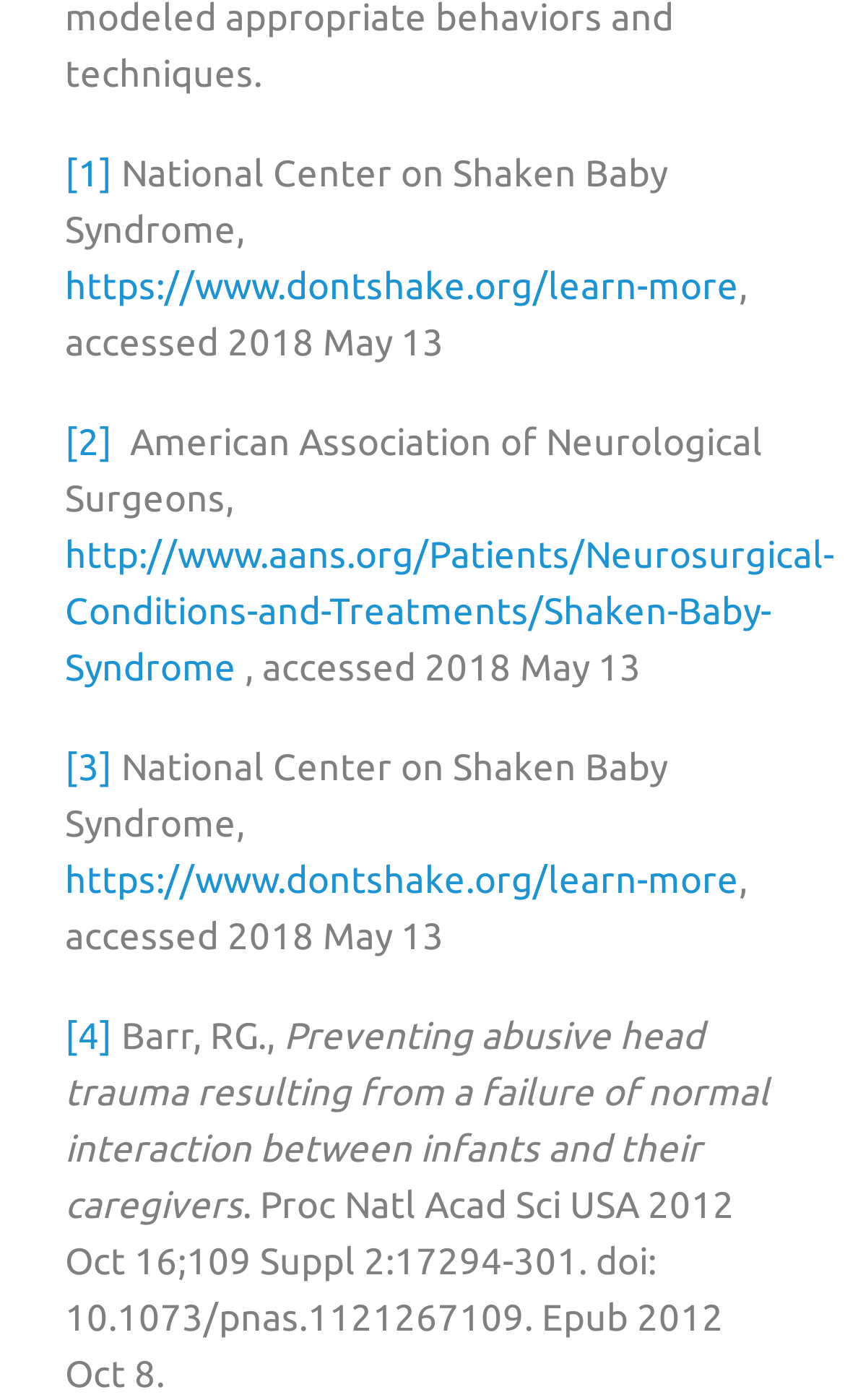Can you give a detailed response to the following question using the information from the image? What is the topic of the webpage?

Based on the static text elements, I can see that the webpage is discussing Shaken Baby Syndrome, with references to the National Center on Shaken Baby Syndrome and other related sources.